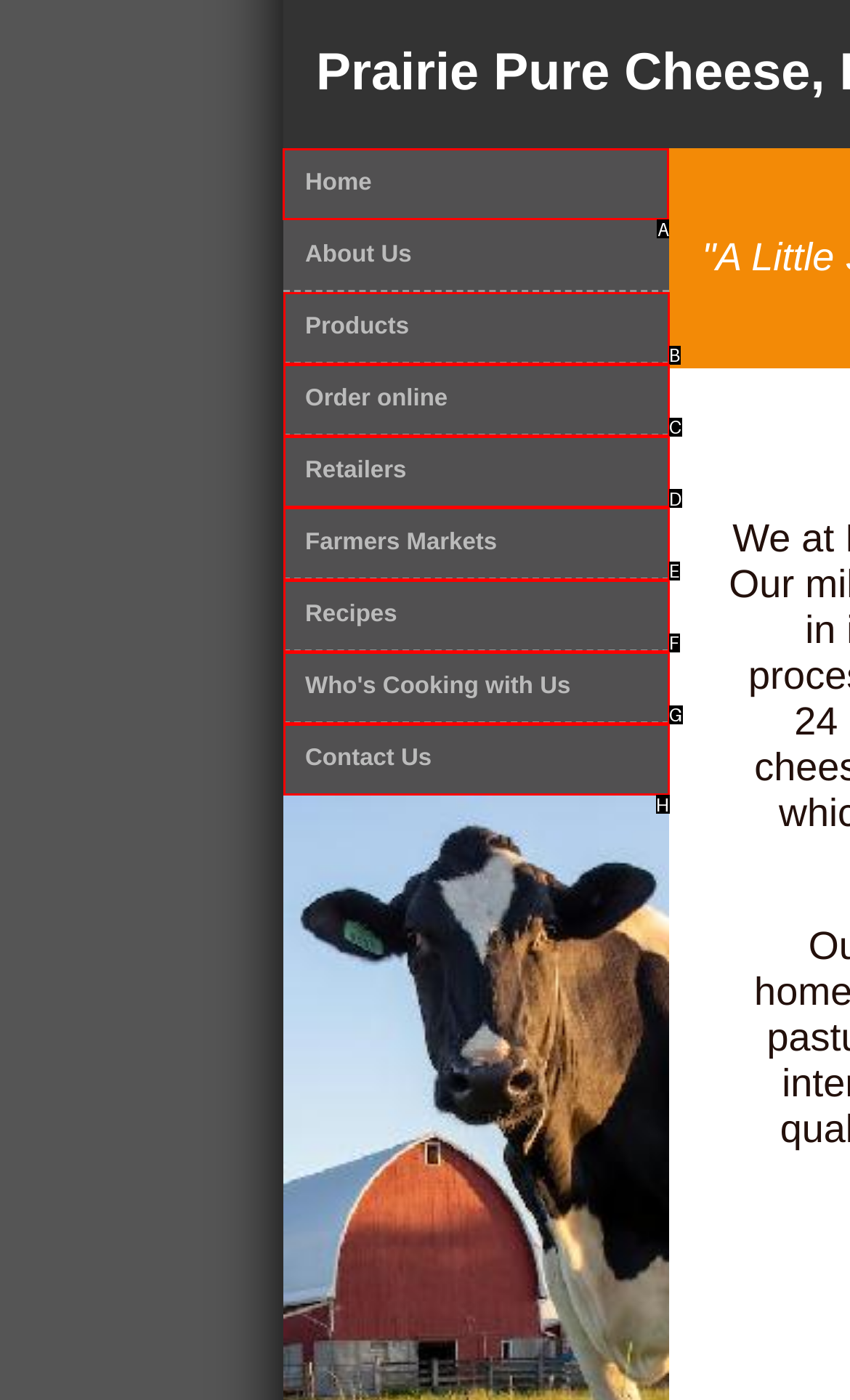Indicate which lettered UI element to click to fulfill the following task: go to home page
Provide the letter of the correct option.

A